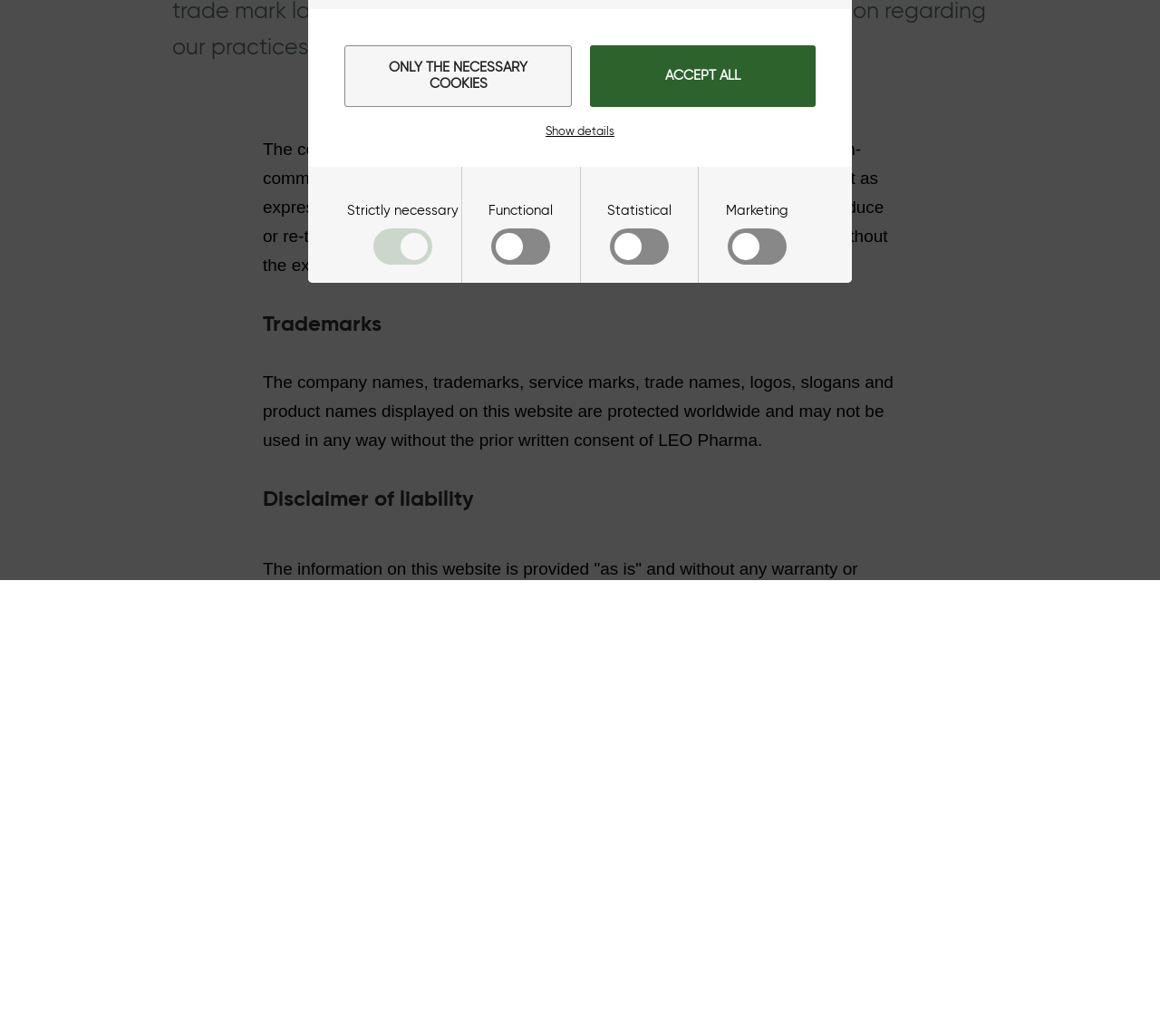Bounding box coordinates should be in the format (top-left x, top-left y, bottom-right x, bottom-right y) and all values should be floating point numbers between 0 and 1. Determine the bounding box coordinate for the UI element described as: LinkedIn

[0.897, 0.354, 0.958, 0.372]